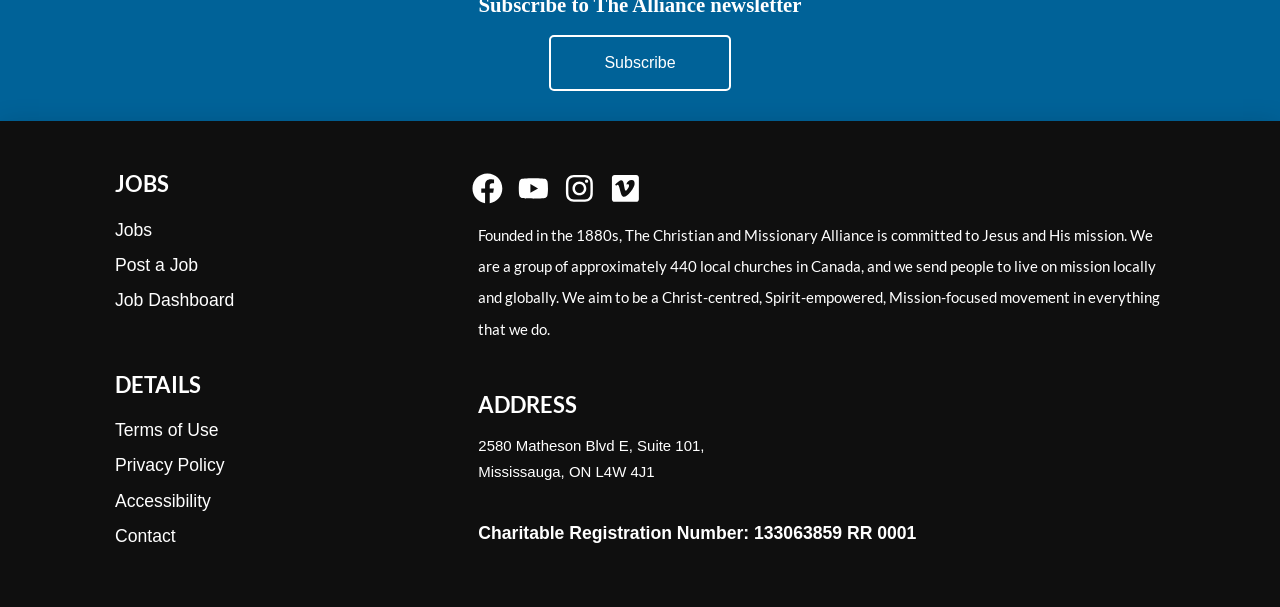Pinpoint the bounding box coordinates of the clickable element needed to complete the instruction: "Input your email". The coordinates should be provided as four float numbers between 0 and 1: [left, top, right, bottom].

[0.257, 0.919, 0.952, 0.952]